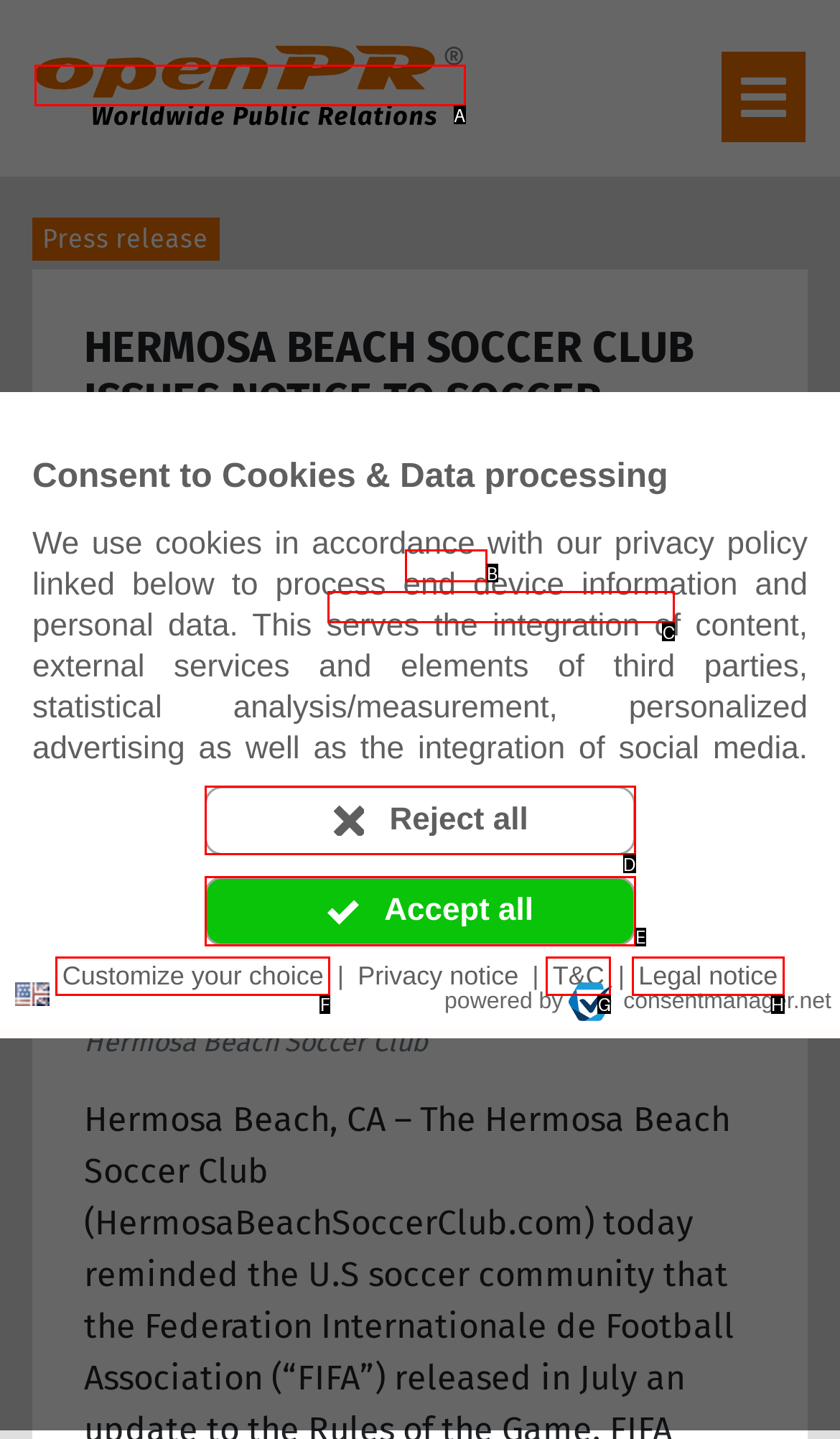Point out the HTML element I should click to achieve the following: View press release from Hermosa Beach Soccer Club Reply with the letter of the selected element.

C